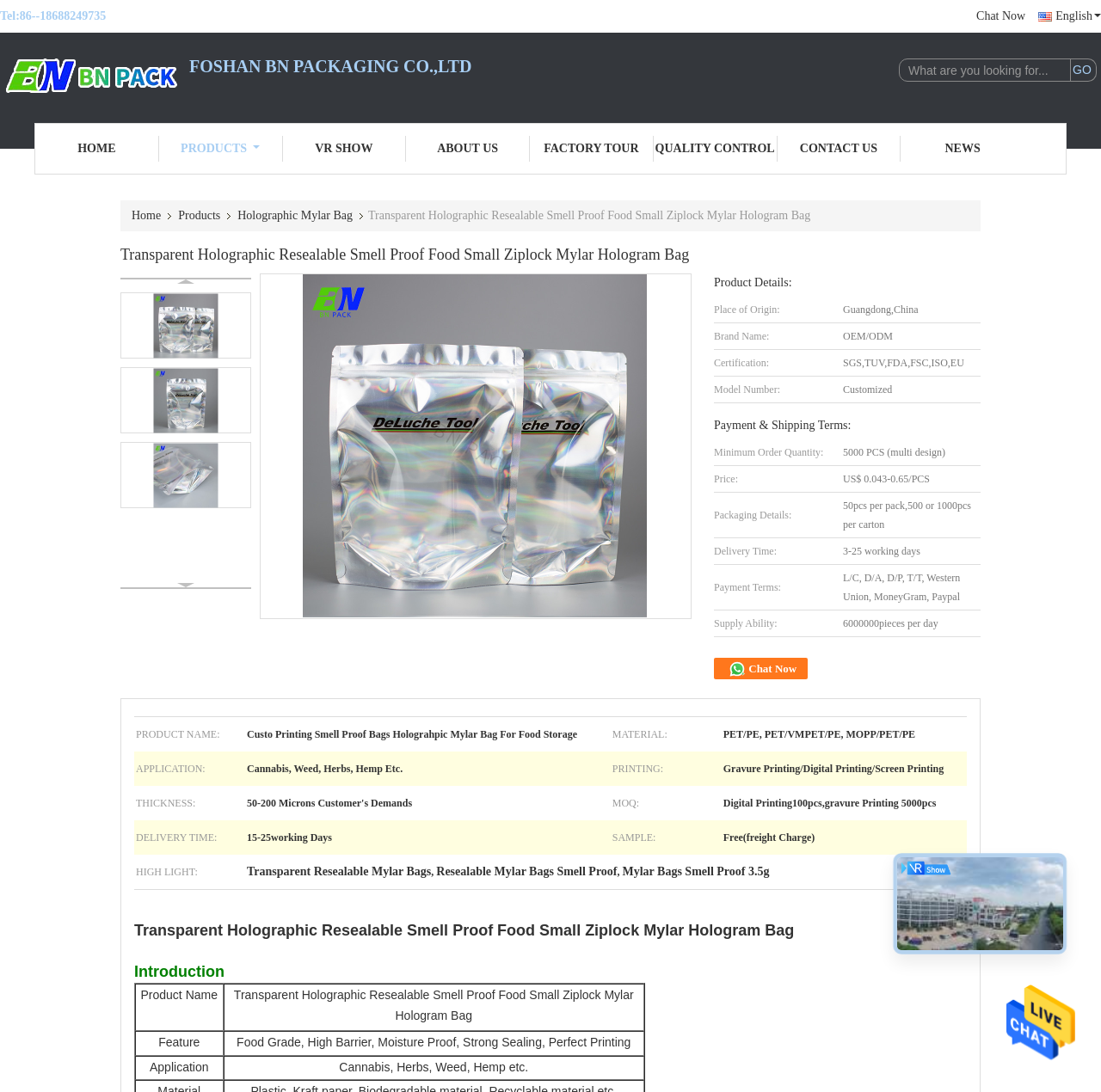Generate a thorough explanation of the webpage's elements.

This webpage appears to be a product page for a company that manufactures and sells transparent holographic resealable smell-proof food small ziplock mylar hologram bags. 

At the top of the page, there is a navigation menu with links to different sections of the website, including "HOME", "PRODUCTS", "VR SHOW", "ABOUT US", "FACTORY TOUR", "QUALITY CONTROL", "CONTACT US", and "NEWS". 

Below the navigation menu, there is a search bar where users can enter keywords to search for products. On the right side of the search bar, there is a "GO" button. 

On the left side of the page, there is a section with the company's contact information, including a phone number and a link to chat with a representative. There is also a link to send a message and a link to the company's English website. 

The main content of the page is a product description, which includes a heading, product details, and specifications. The product details are presented in a table format, with rows for different attributes such as place of origin, brand name, certification, model number, and more. 

Below the product details, there is a section on payment and shipping terms, which includes information on minimum order quantity, price, packaging details, delivery time, payment terms, and supply ability. 

On the right side of the page, there is a section with a link to chat with a representative and a table with additional product information, including product name, material, and application. 

Throughout the page, there are several images of the product, which are scattered throughout the different sections.